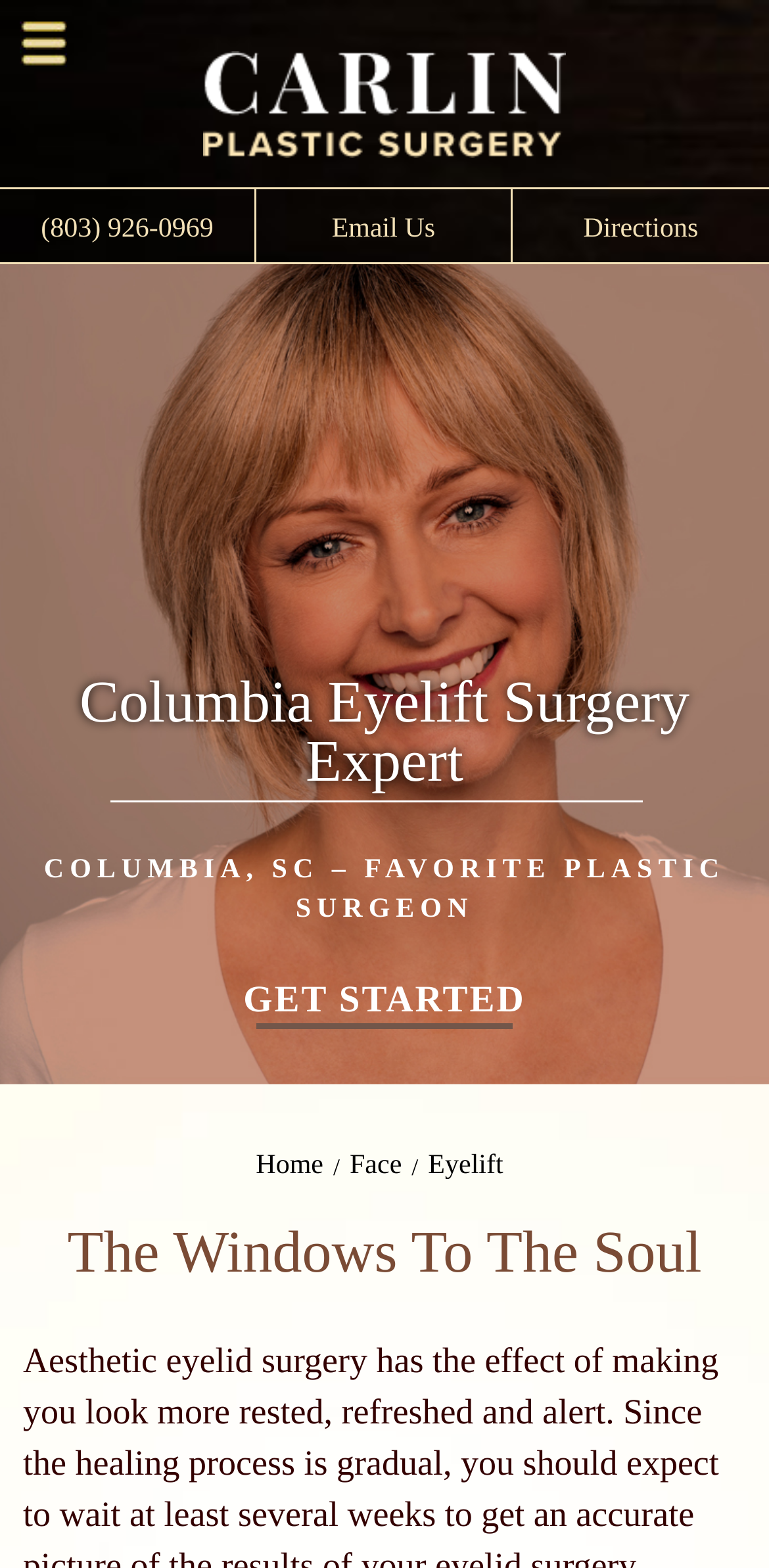Use a single word or phrase to respond to the question:
What is the purpose of the 'GET STARTED' button?

To initiate a process